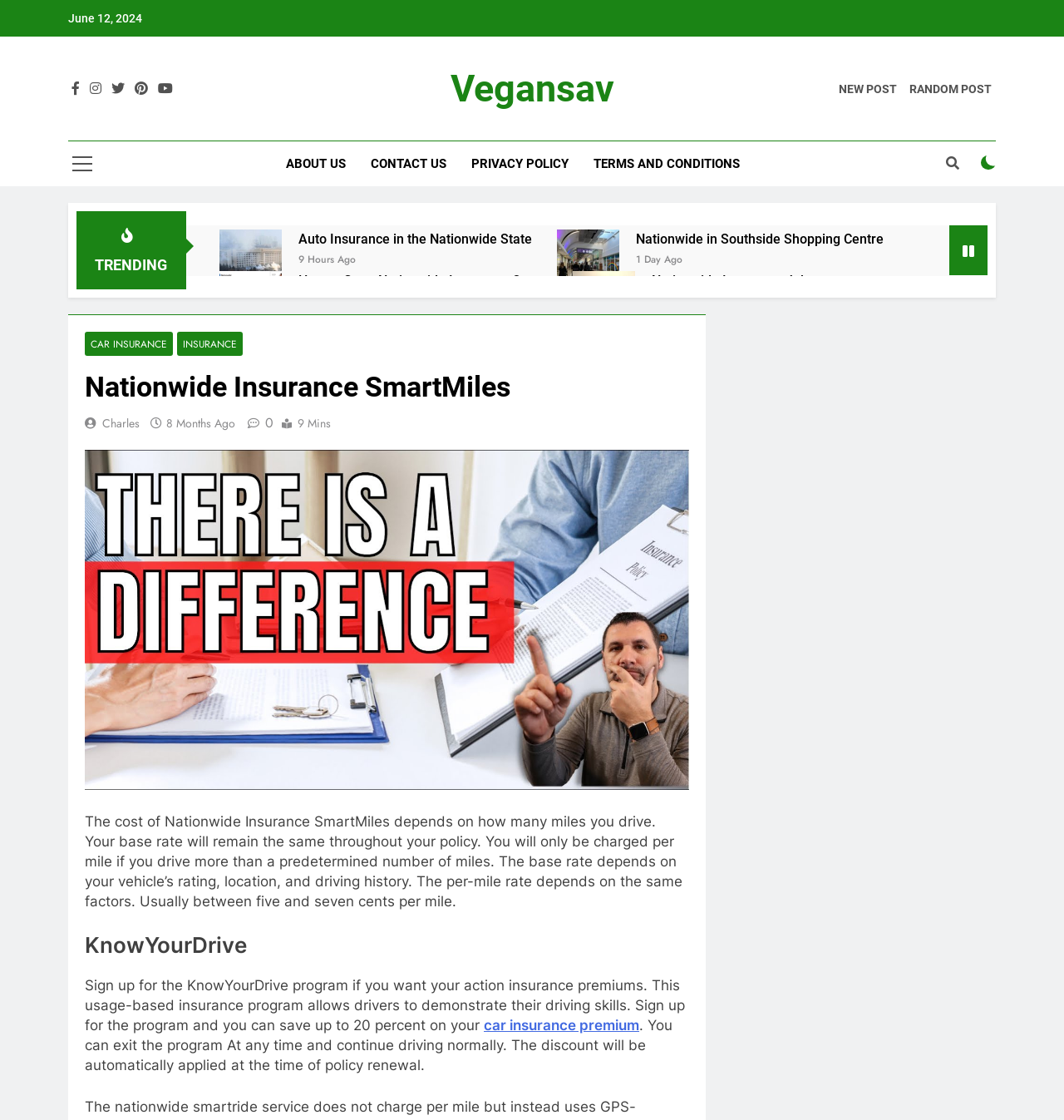Given the description "1 day ago1 day ago", determine the bounding box of the corresponding UI element.

[0.597, 0.223, 0.641, 0.237]